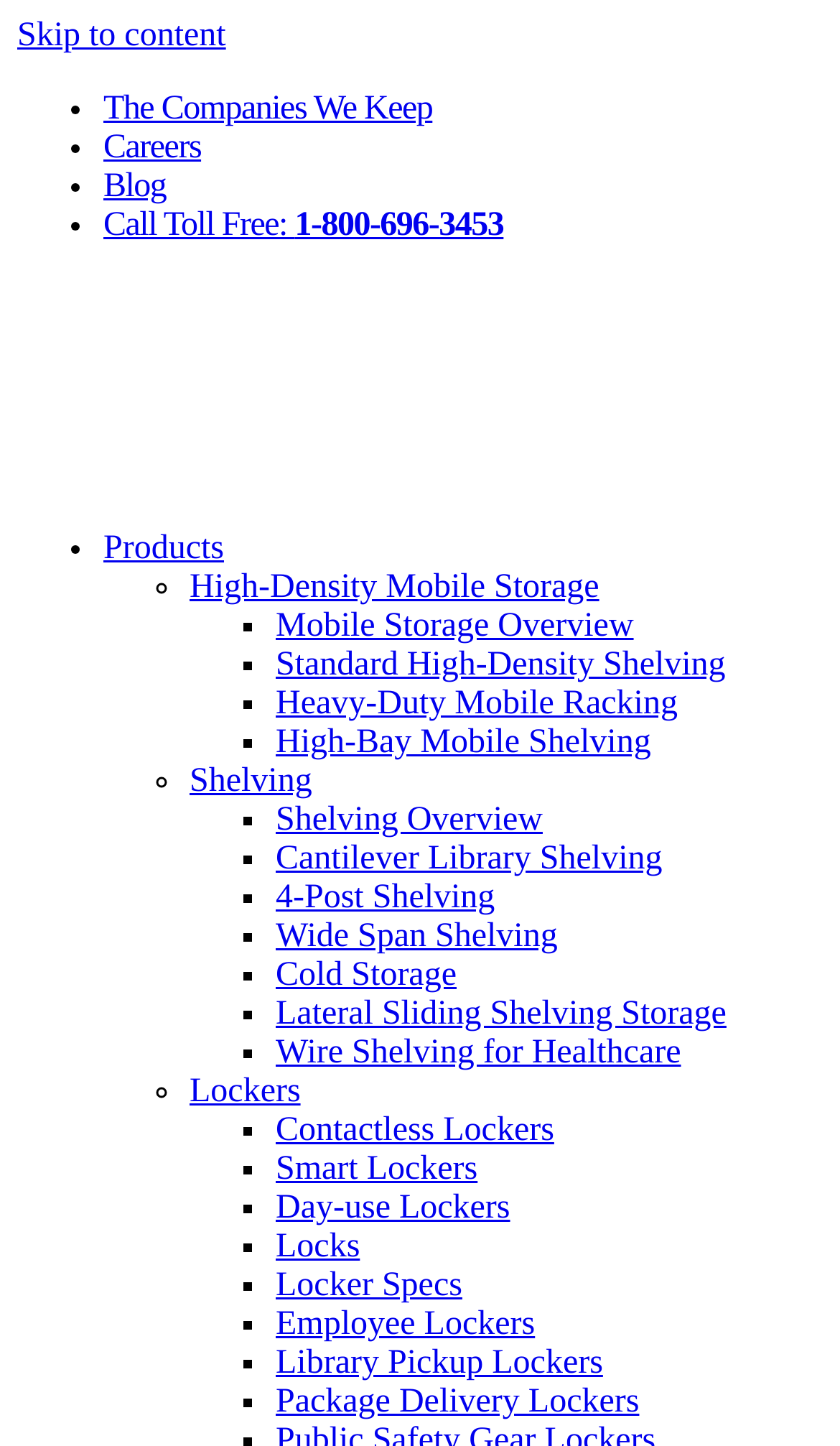Please respond to the question using a single word or phrase:
How many types of shelving are listed?

7